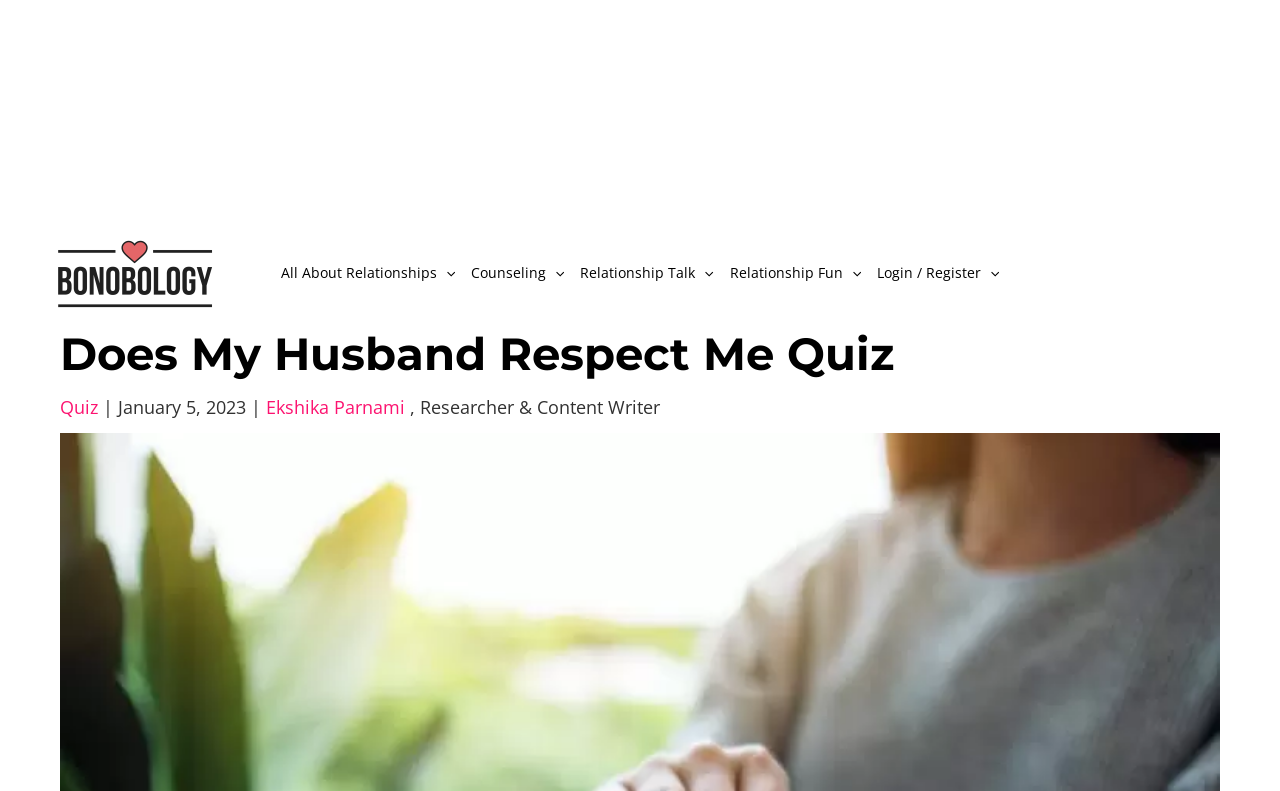Find the headline of the webpage and generate its text content.

Does My Husband Respect Me Quiz 